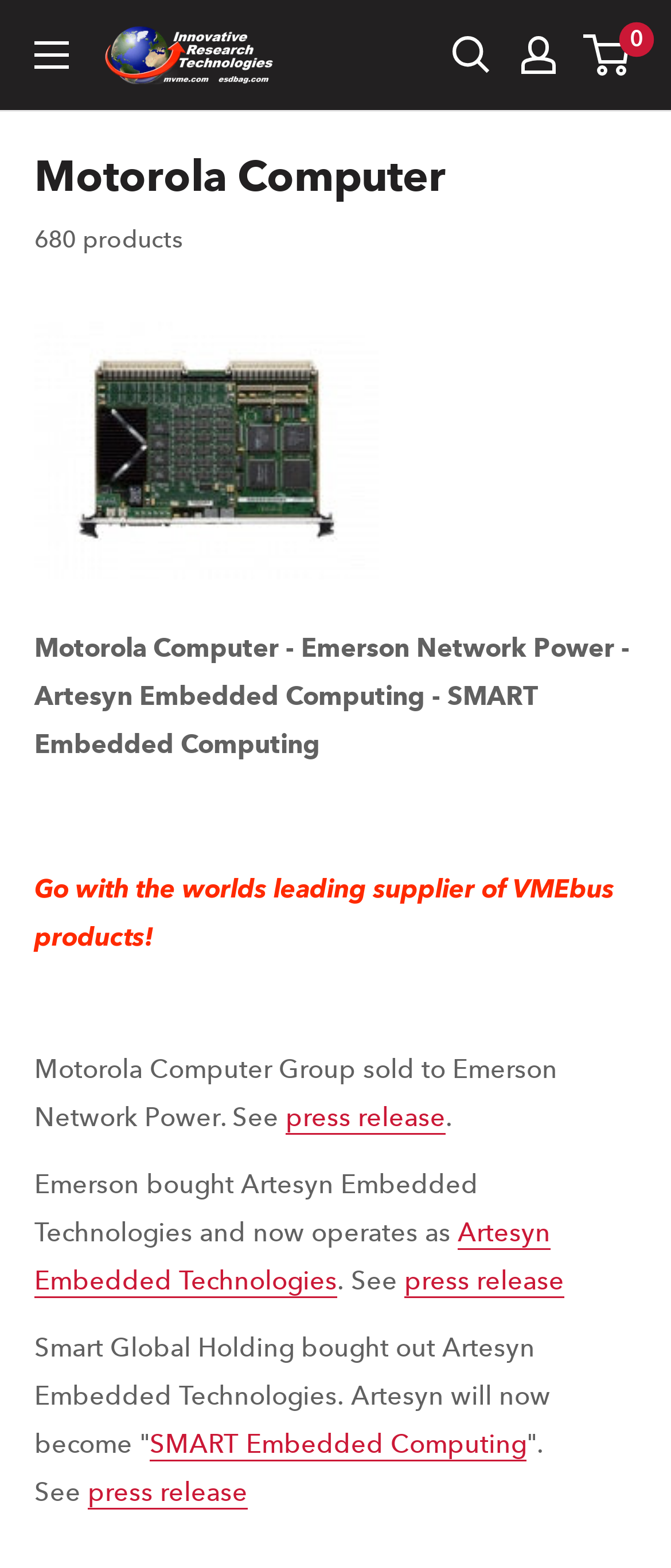Pinpoint the bounding box coordinates of the clickable element needed to complete the instruction: "Visit Innovative Research Technologies MVME.COM". The coordinates should be provided as four float numbers between 0 and 1: [left, top, right, bottom].

[0.154, 0.016, 0.41, 0.054]